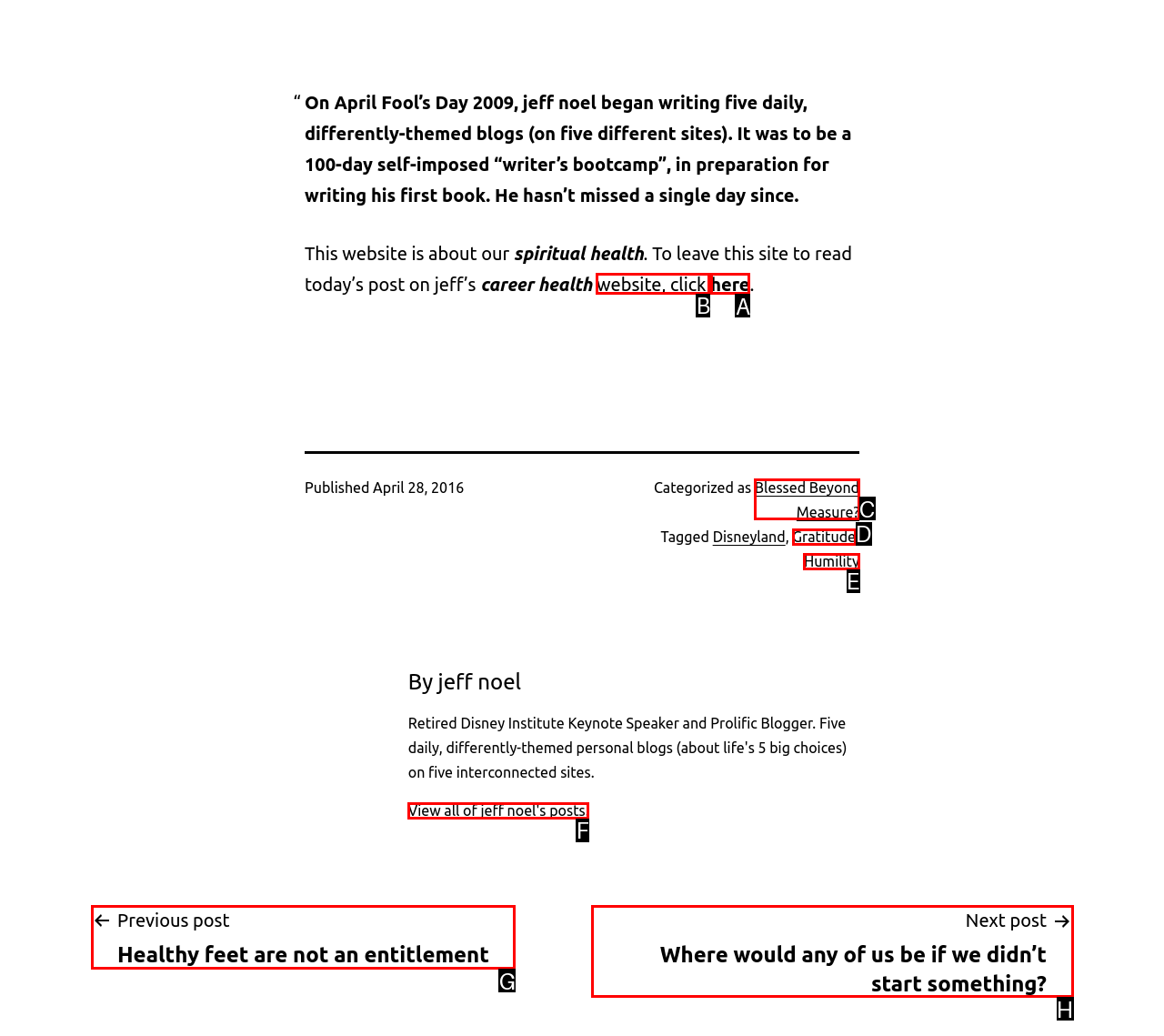Figure out which option to click to perform the following task: Read today's post on career health
Provide the letter of the correct option in your response.

B